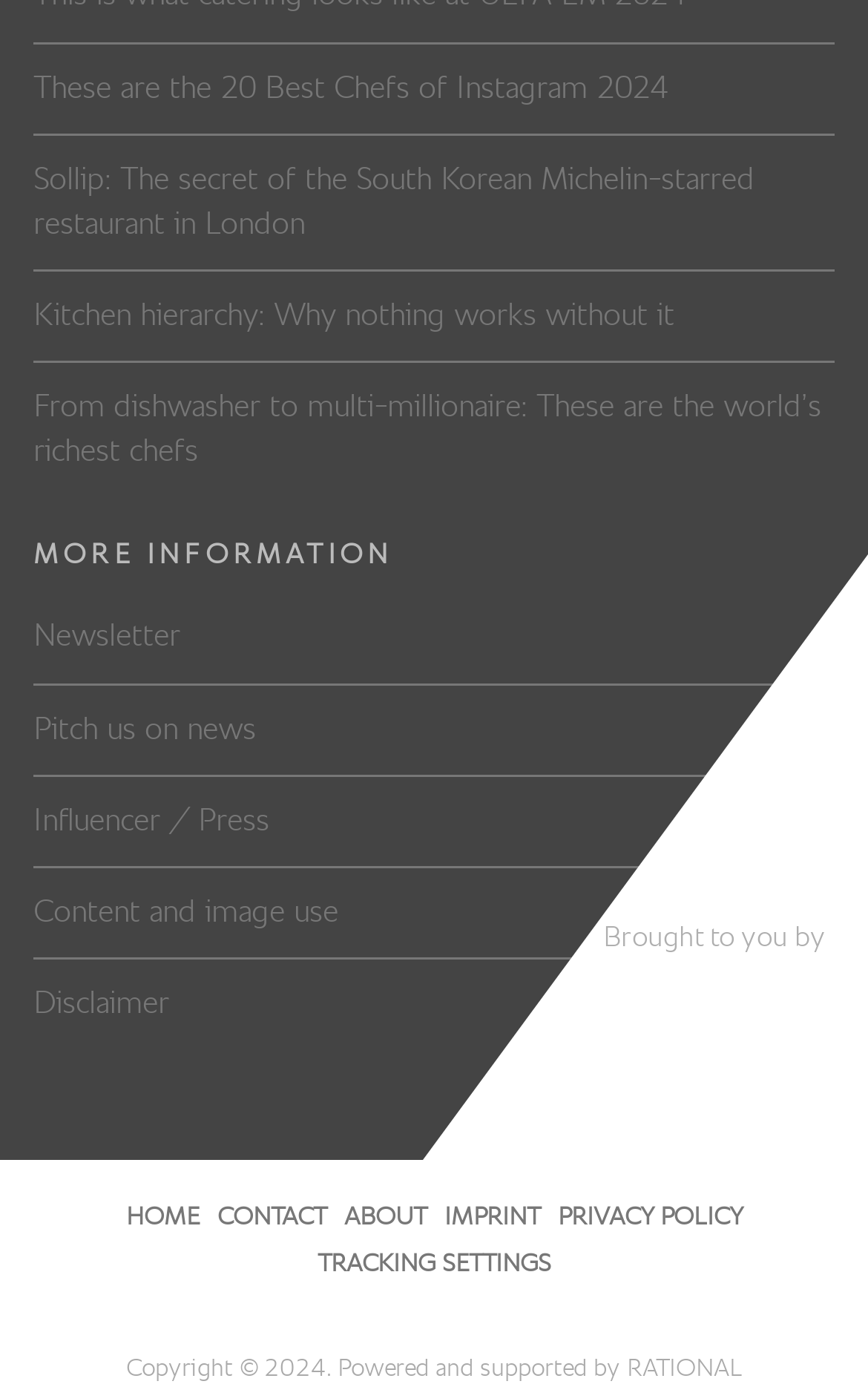With reference to the screenshot, provide a detailed response to the question below:
What is the purpose of the 'MORE INFORMATION' section?

The 'MORE INFORMATION' section is a heading that precedes a set of links, including 'Newsletter', 'Pitch us on news', and others, which suggests that the purpose of this section is to provide additional links for users to access more information.